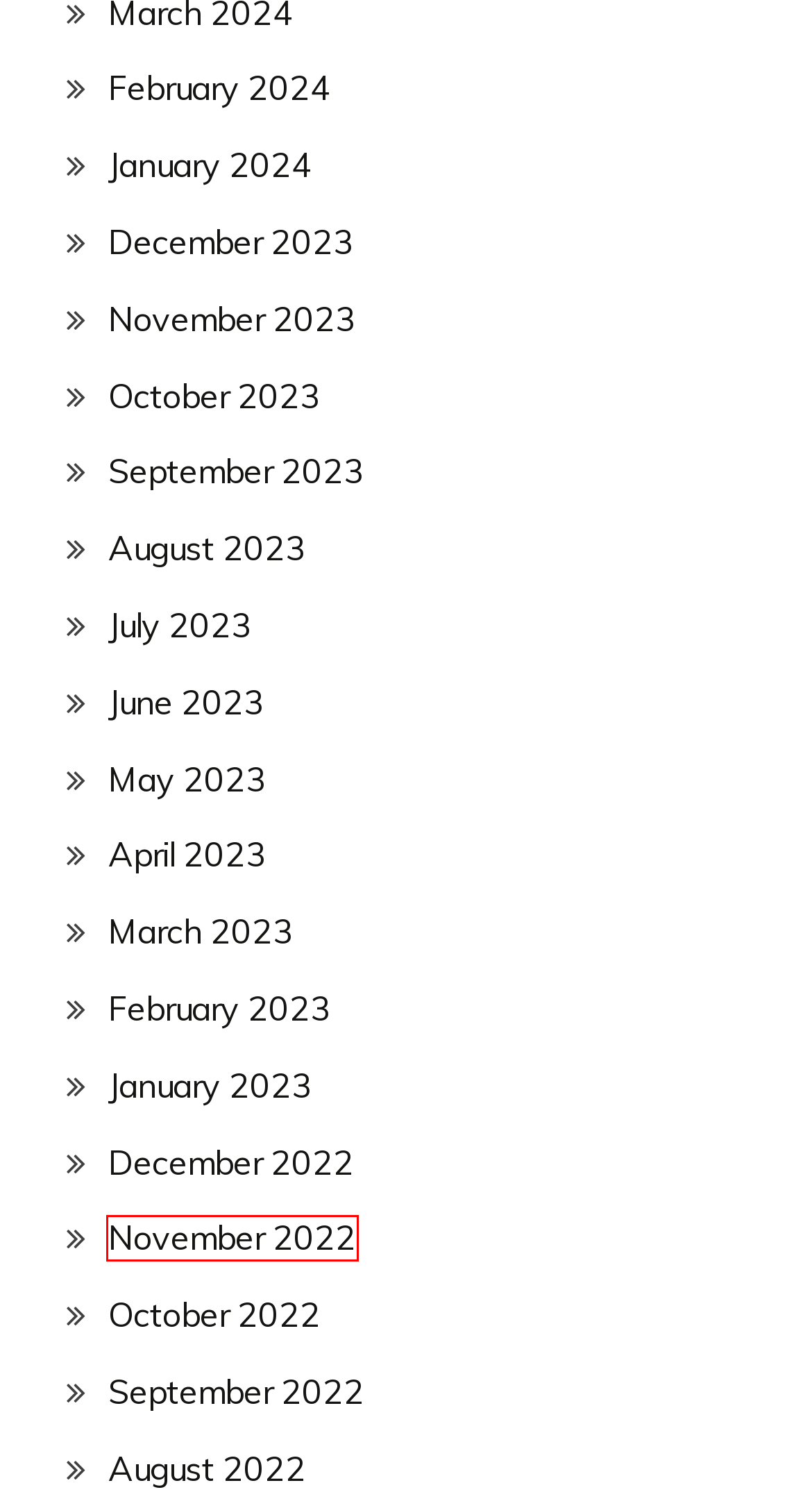Look at the screenshot of a webpage that includes a red bounding box around a UI element. Select the most appropriate webpage description that matches the page seen after clicking the highlighted element. Here are the candidates:
A. October 2023 - TTC
B. September 2023 - TTC
C. February 2024 - TTC
D. November 2022 - TTC
E. May 2023 - TTC
F. April 2023 - TTC
G. February 2023 - TTC
H. July 2023 - TTC

D